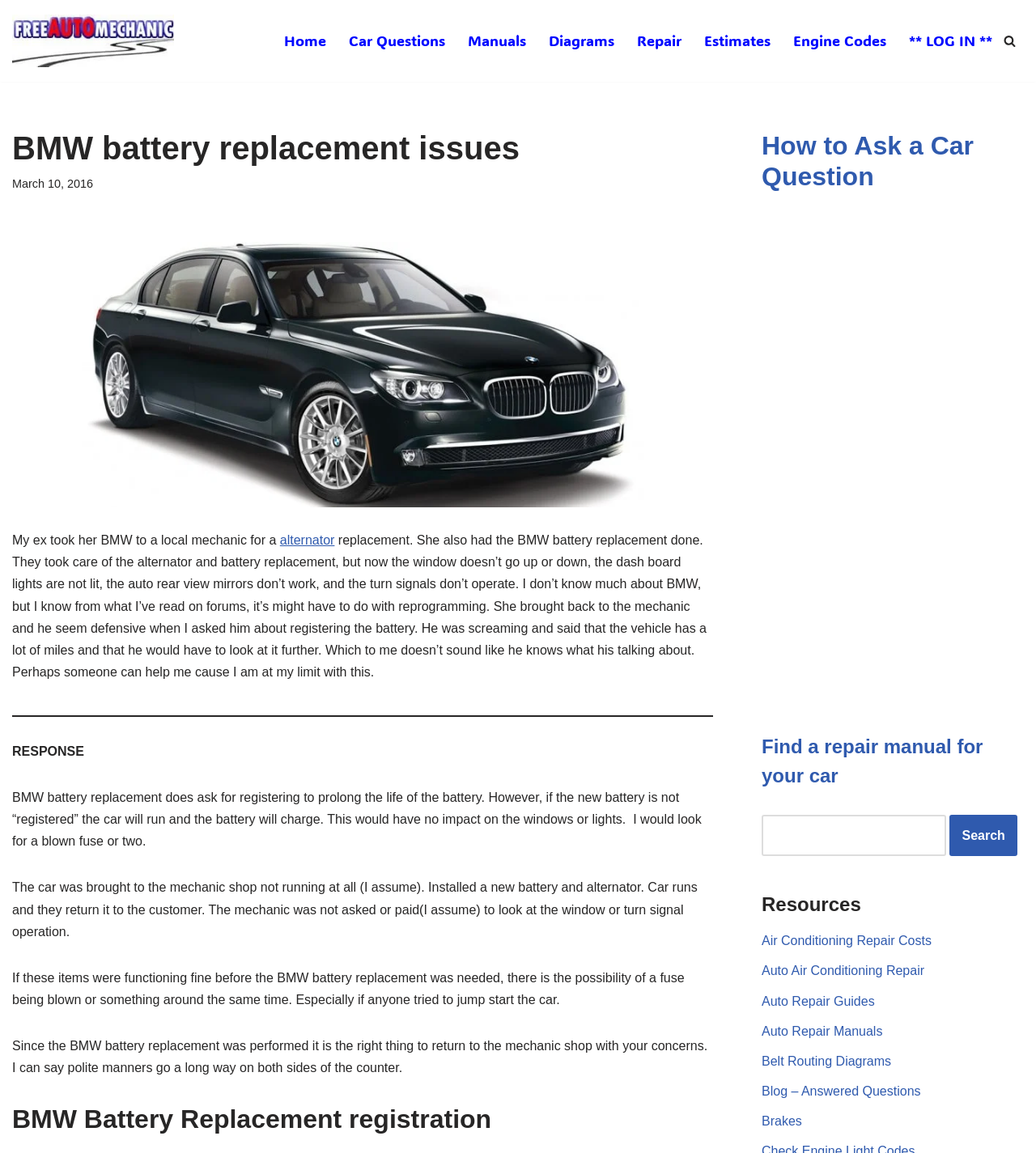Convey a detailed summary of the webpage, mentioning all key elements.

This webpage is about BMW battery replacement issues and provides advice from a car mechanic. At the top, there is a navigation menu with links to various sections, including "Home", "Car Questions", "Manuals", "Diagrams", "Repair", "Estimates", and "Engine Codes". Below the navigation menu, there is a heading that reads "BMW battery replacement issues" and a timestamp indicating that the post was made on March 10, 2016.

To the right of the heading, there is an image related to BMW battery replacement and registration. Below the image, there is a block of text that describes a problem with a BMW where the window doesn't go up or down, the dashboard lights are not lit, the auto rearview mirrors don't work, and the turn signals don't operate after a battery replacement. The text also mentions that the mechanic who performed the replacement seems defensive when asked about registering the battery.

Below this block of text, there is a separator line, followed by a response from a car mechanic. The response explains that registering the battery is necessary to prolong its life, but it's not the cause of the problems mentioned. The mechanic suggests looking for a blown fuse or two as a possible solution.

There are several other blocks of text on the page, including additional responses from the mechanic and links to related resources, such as repair manuals and diagrams. At the bottom of the page, there is a search bar and a list of links to various car-related topics, including air conditioning repair costs, auto repair guides, and brake repair.

Overall, the webpage appears to be a Q&A forum where car owners can ask questions and receive advice from experienced mechanics.